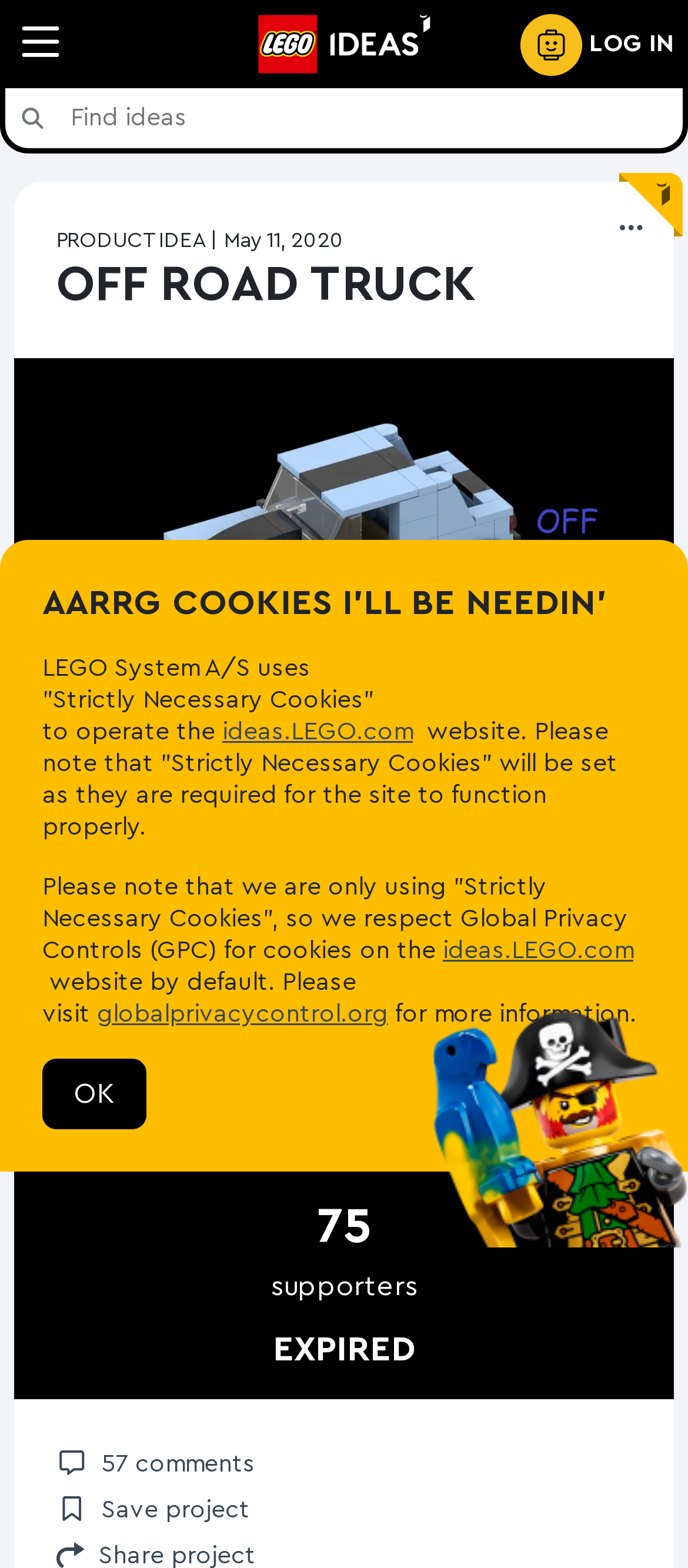What is the status of the Off Road Truck product idea?
Please elaborate on the answer to the question with detailed information.

I found the answer by looking at the heading element 'EXPIRED' which is a prominent element on the webpage, indicating that the product idea has expired.